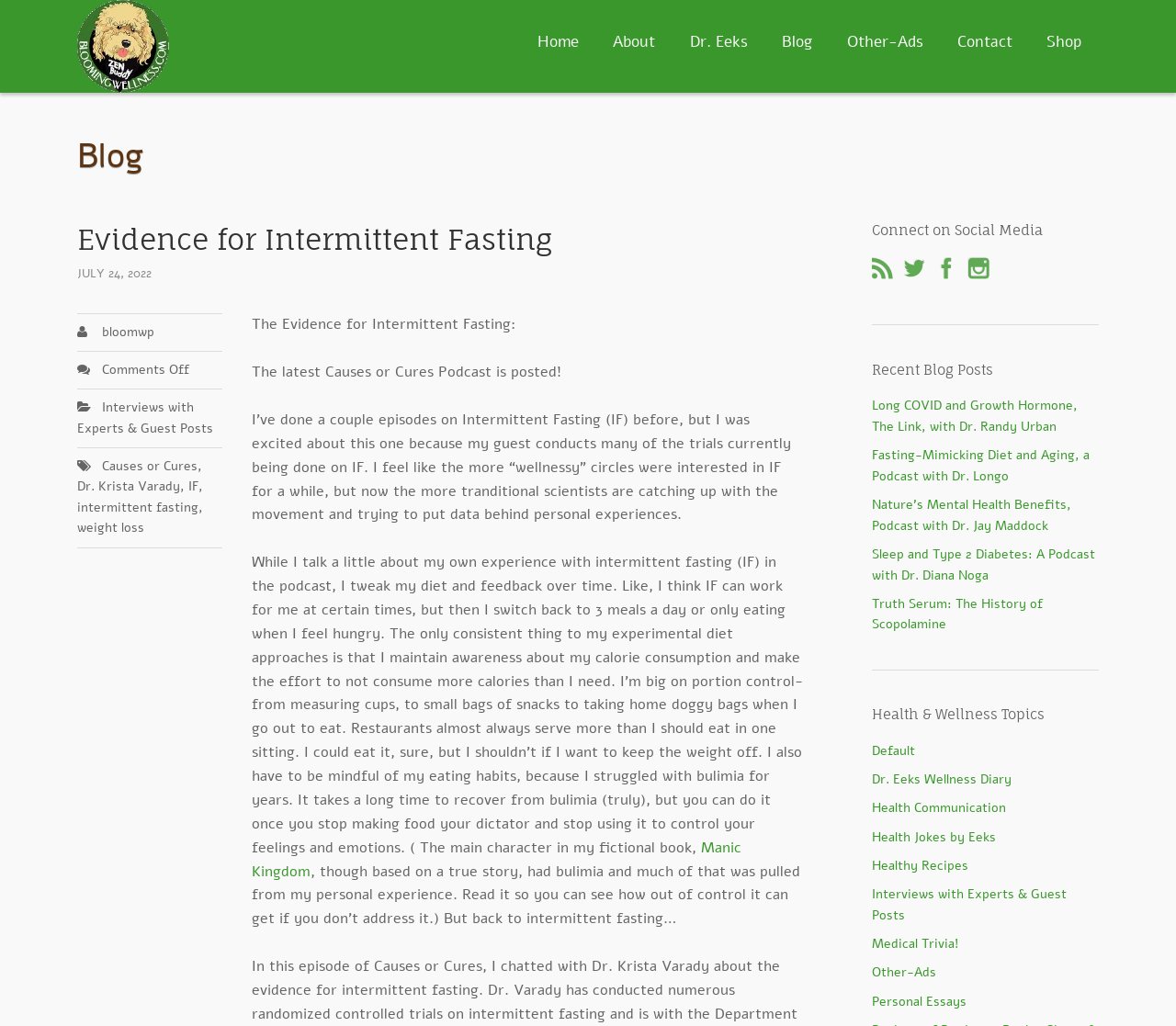Please find the bounding box coordinates of the section that needs to be clicked to achieve this instruction: "Visit Dr. Krista Varady's page".

[0.066, 0.466, 0.153, 0.483]